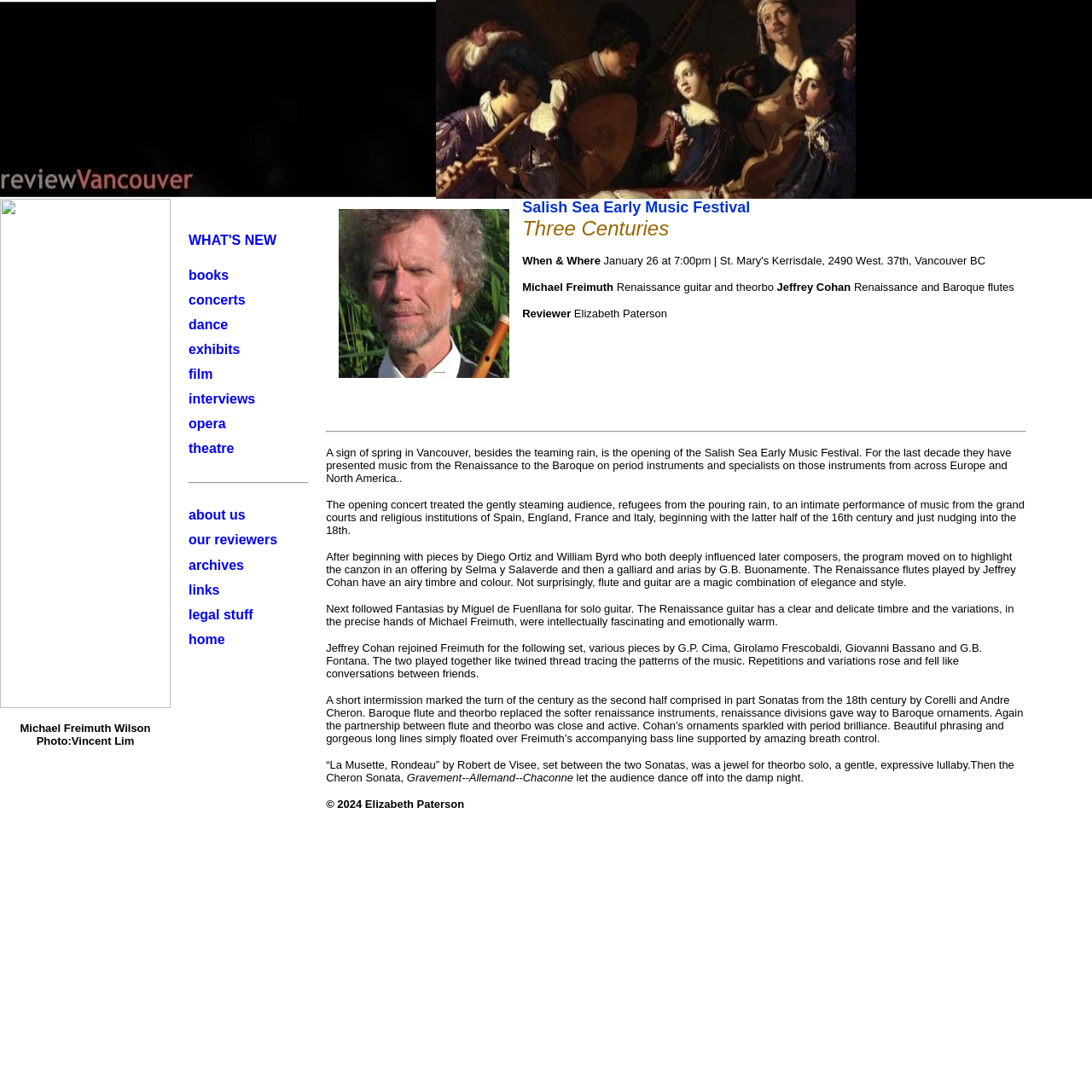From the webpage screenshot, identify the region described by interviews. Provide the bounding box coordinates as (top-left x, top-left y, bottom-right x, bottom-right y), with each value being a floating point number between 0 and 1.

[0.173, 0.359, 0.234, 0.372]